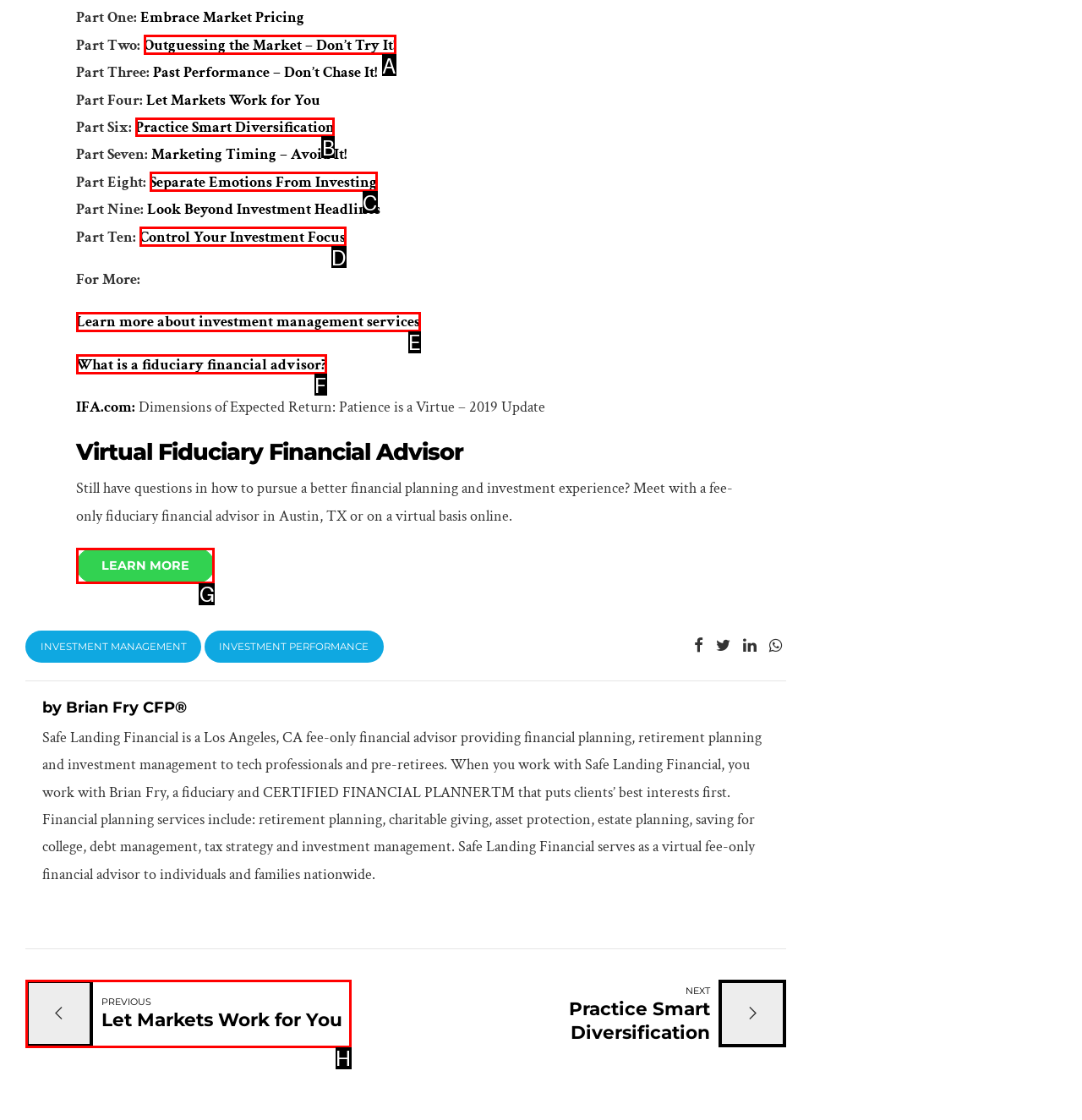Identify the correct lettered option to click in order to perform this task: Go to 'Practice Smart Diversification'. Respond with the letter.

B